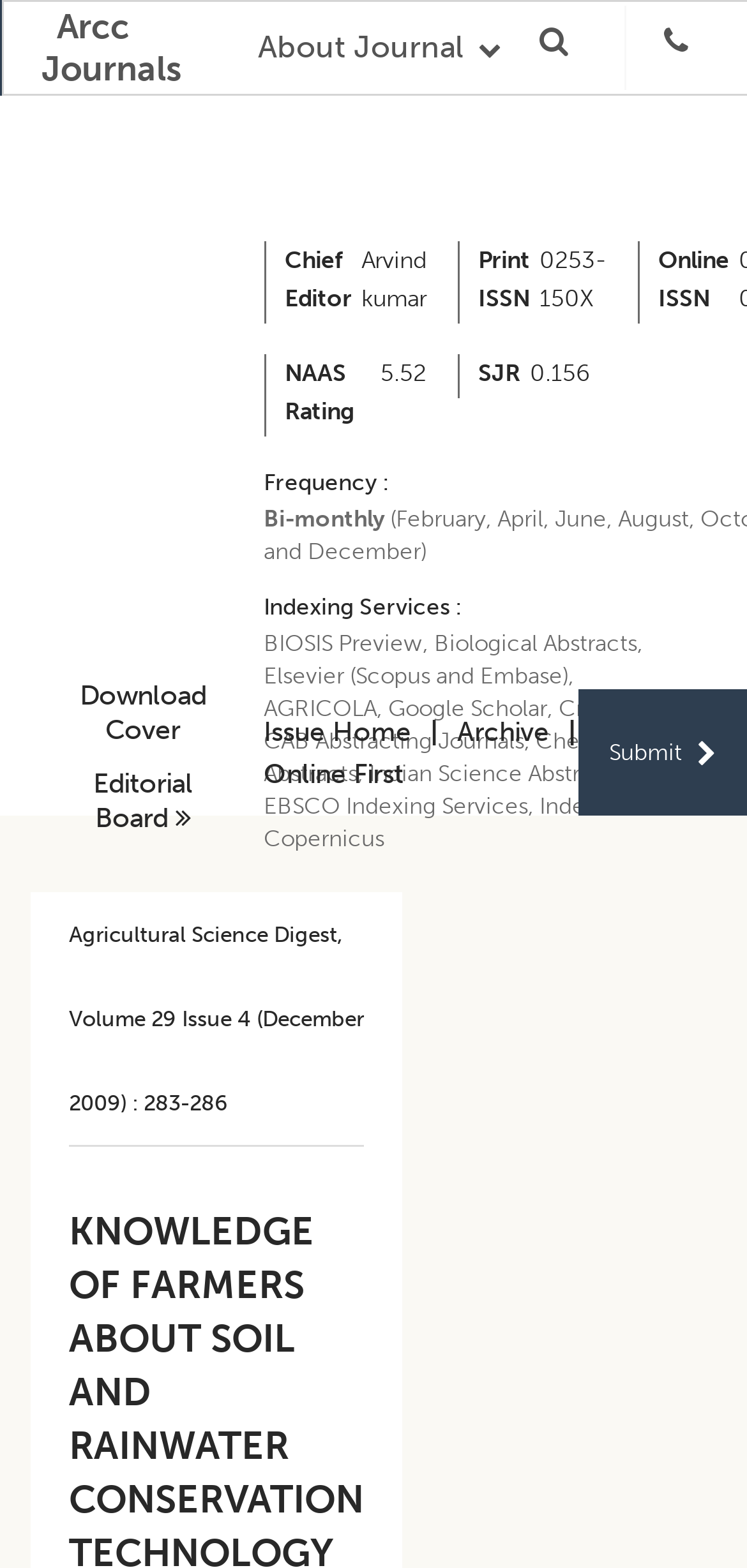Provide a one-word or short-phrase response to the question:
What is the name of the journal?

Agricultural Science Digest